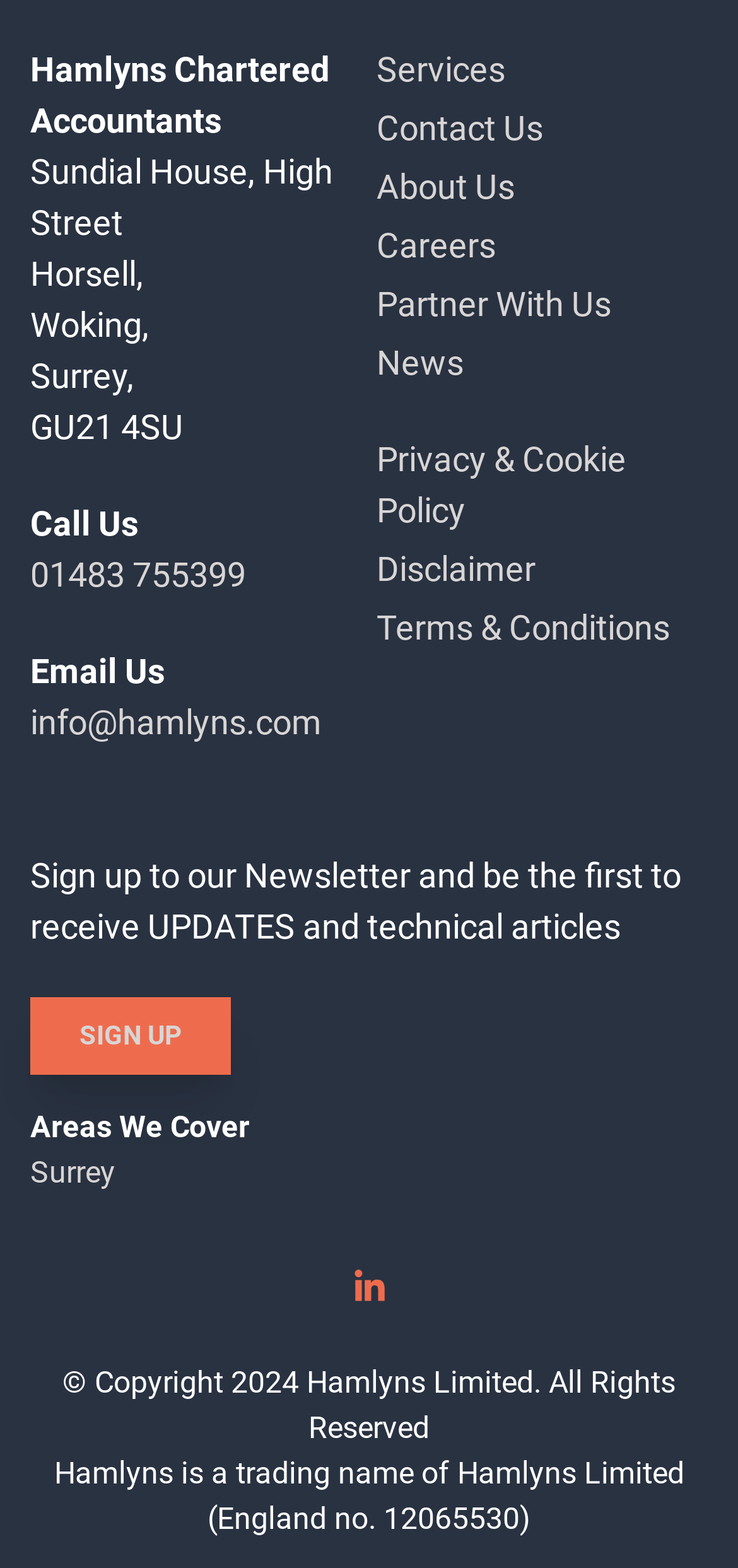Specify the bounding box coordinates of the area to click in order to execute this command: 'Click 'Services''. The coordinates should consist of four float numbers ranging from 0 to 1, and should be formatted as [left, top, right, bottom].

[0.51, 0.028, 0.685, 0.06]